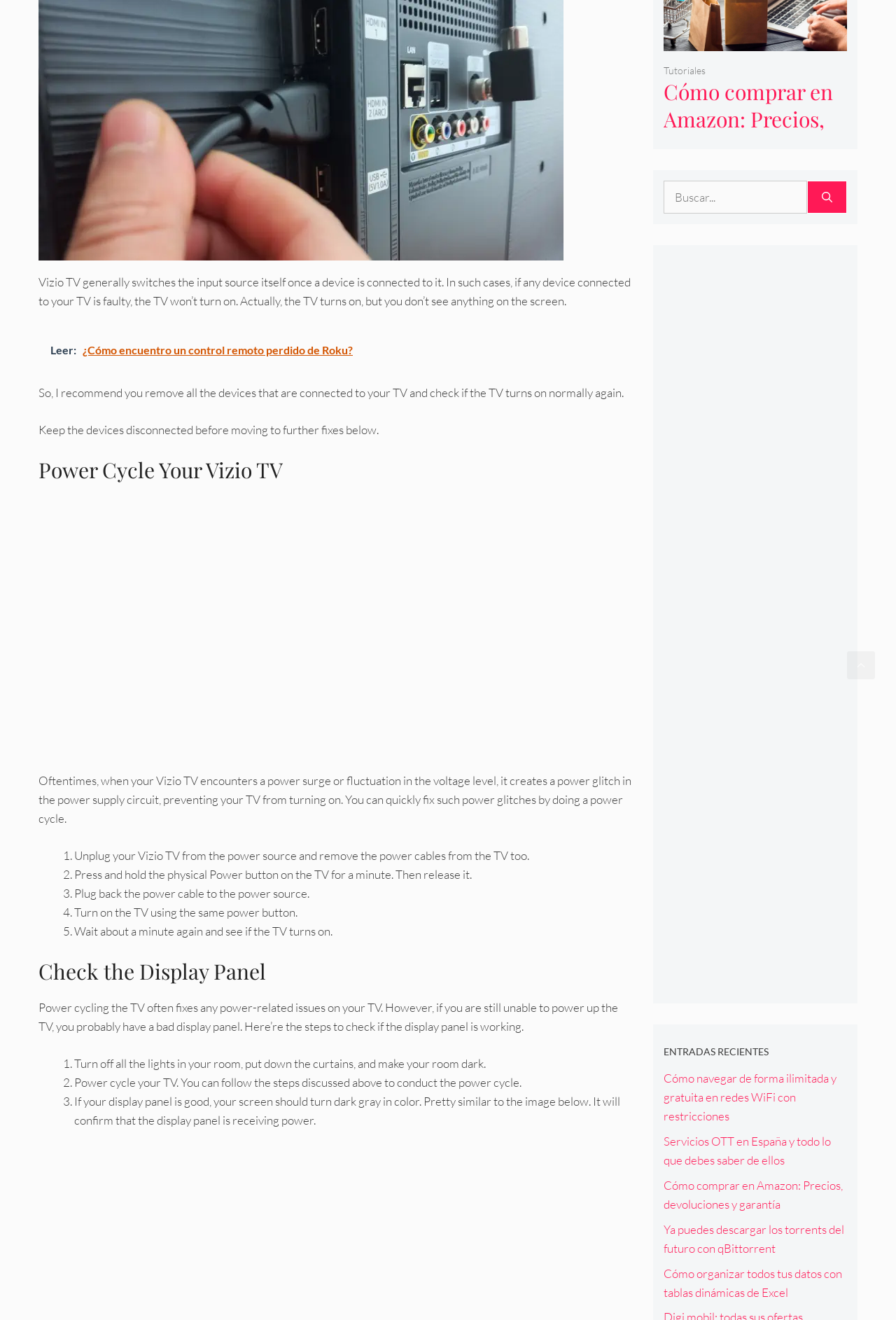Please find the bounding box coordinates (top-left x, top-left y, bottom-right x, bottom-right y) in the screenshot for the UI element described as follows: parent_node: Buscar: aria-label="Buscar"

[0.901, 0.137, 0.945, 0.162]